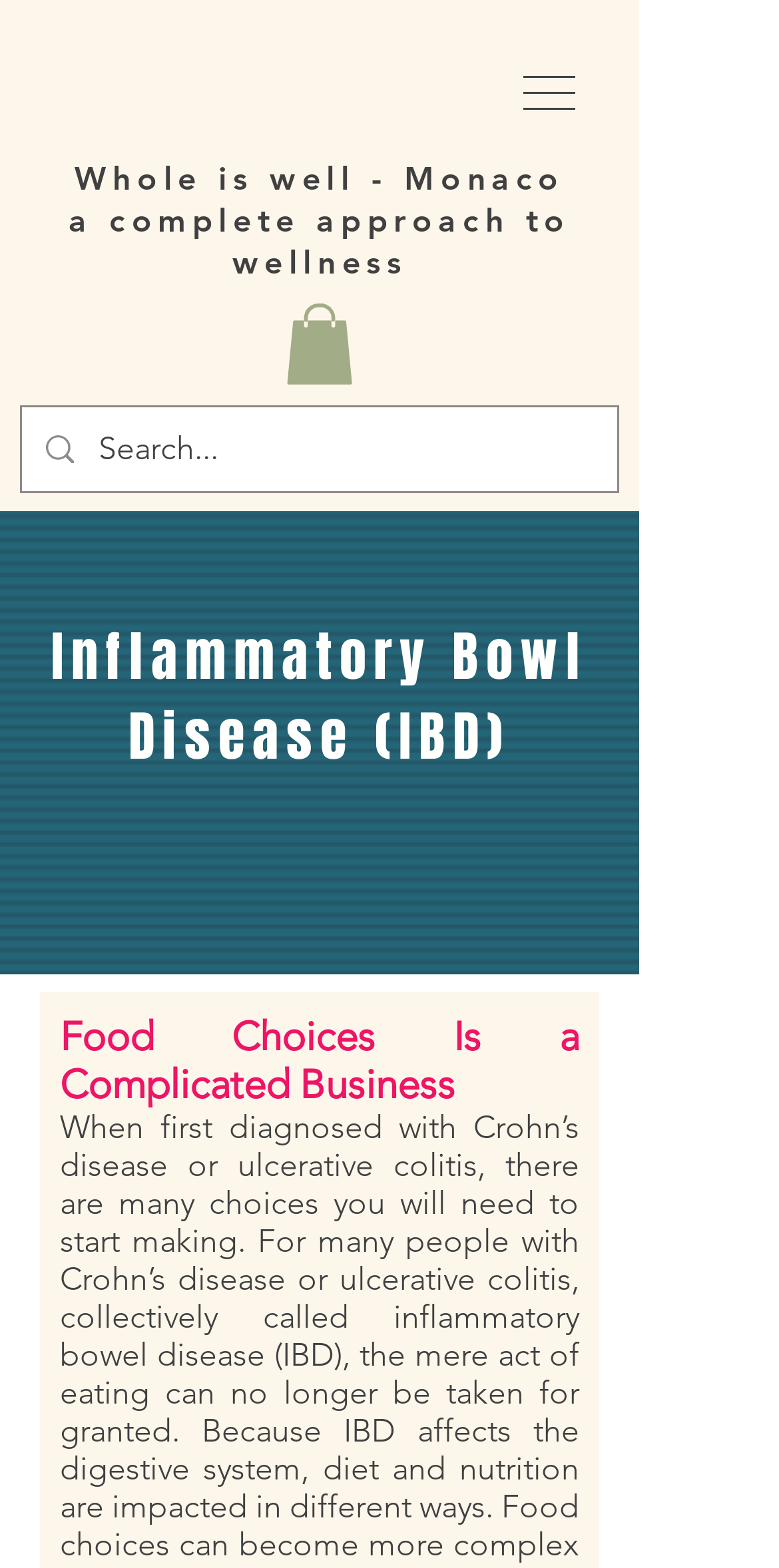What is the purpose of the search box?
Please provide a comprehensive answer based on the visual information in the image.

I found a search box element with a placeholder text 'Search...' and an image icon, located within a generic element with a text 'live: polite atomic: False relevant: additions text'. This suggests that the search box is used to search for relevant information or additions on the webpage.